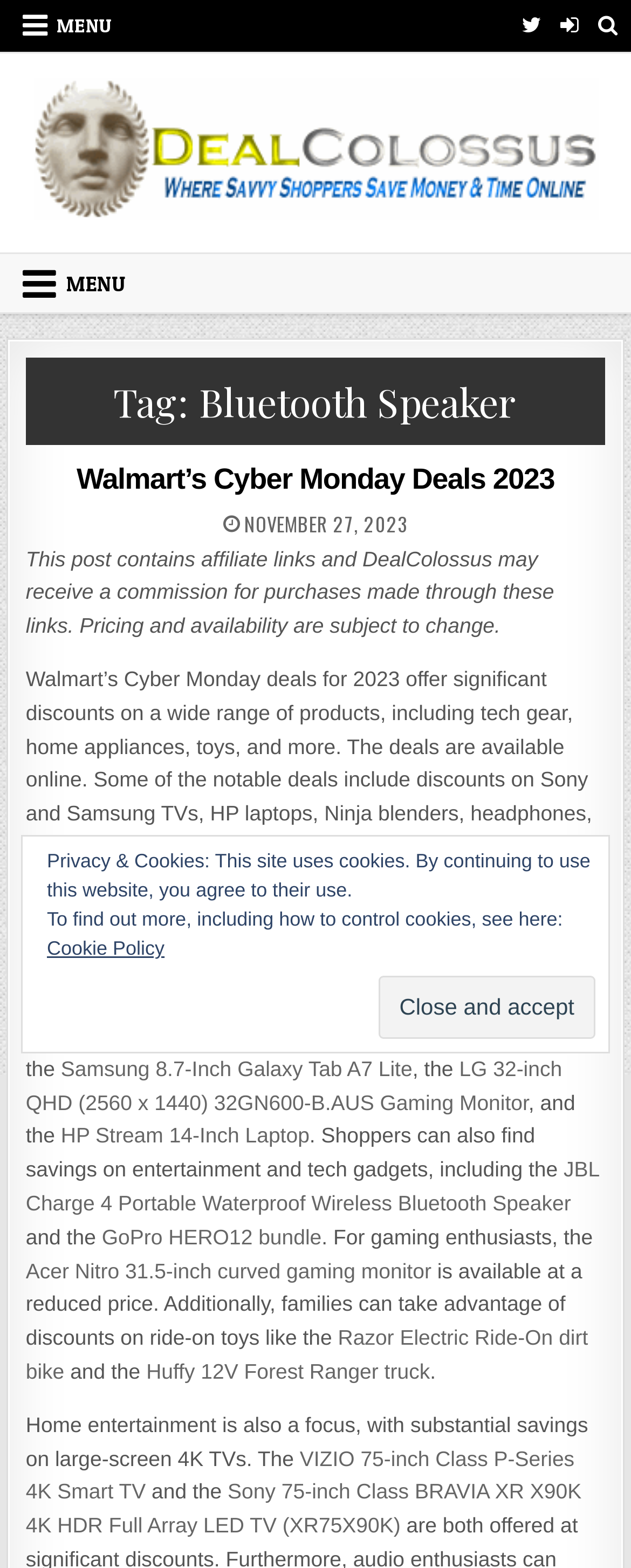What is the topic of the article?
Provide a detailed answer to the question, using the image to inform your response.

I determined the topic of the article by reading the heading 'Walmart’s Cyber Monday Deals 2023' which is located in the main content area of the webpage.